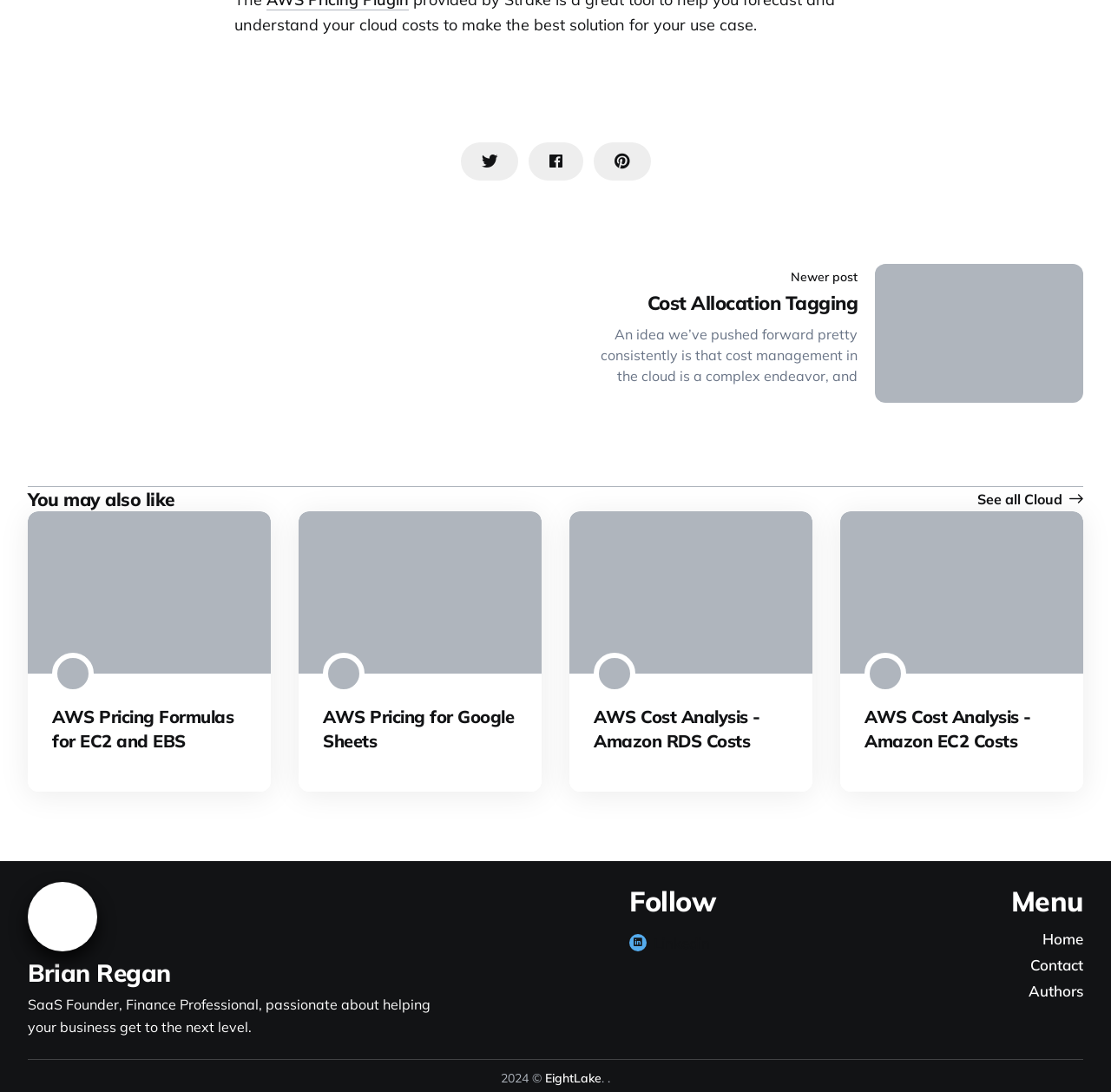Identify the bounding box coordinates for the UI element described as follows: title="Brian Regan". Use the format (top-left x, top-left y, bottom-right x, bottom-right y) and ensure all values are floating point numbers between 0 and 1.

[0.778, 0.593, 0.816, 0.631]